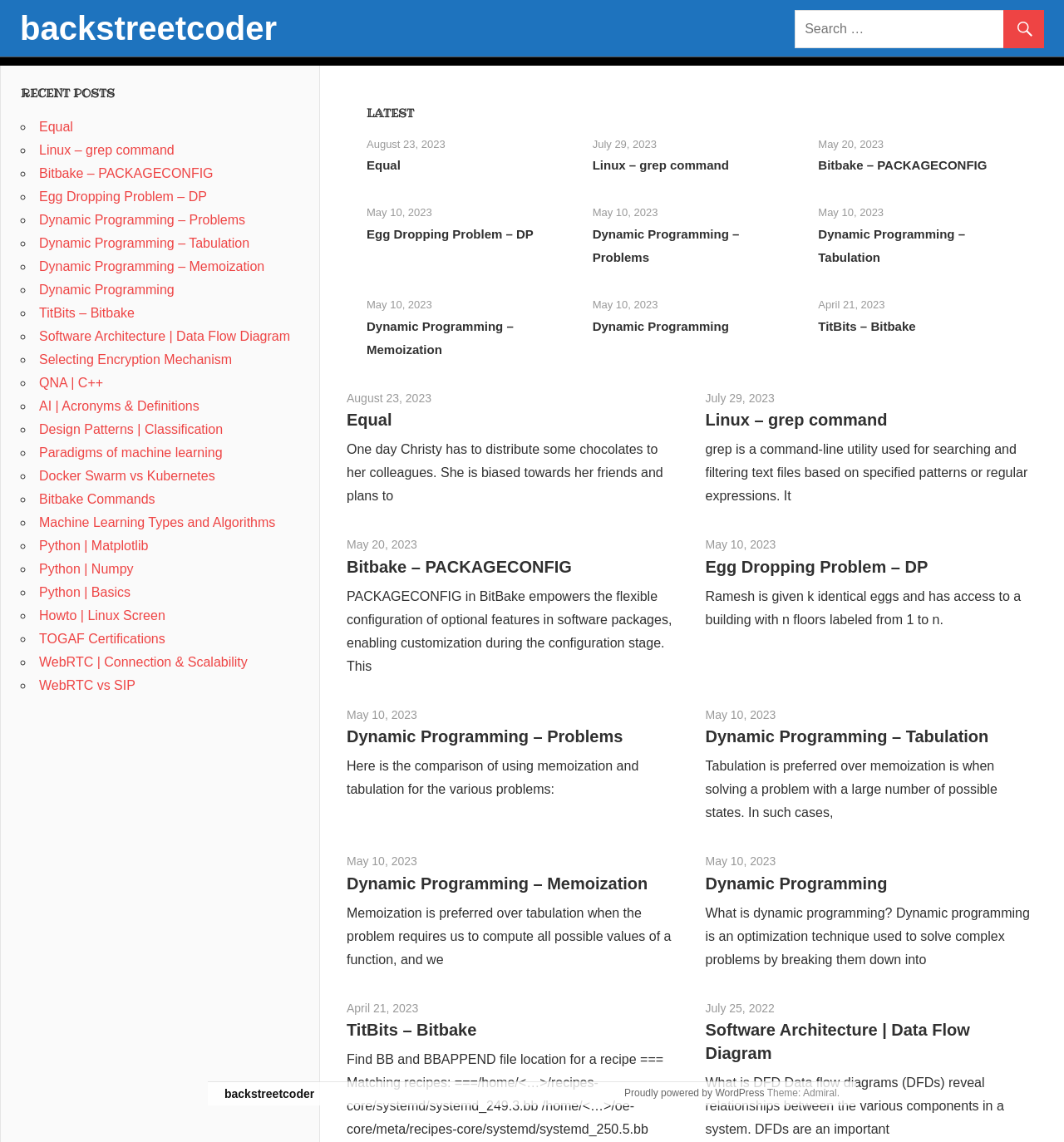How many articles are there under the 'LATEST' section?
We need a detailed and exhaustive answer to the question. Please elaborate.

There are 6 articles under the 'LATEST' section, each with a heading, a link, and a time stamp.